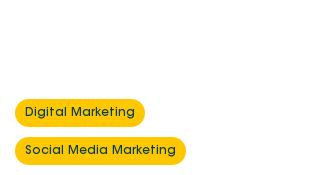Describe every aspect of the image in detail.

The image features vibrant, yellow buttons labeled "Digital Marketing" and "Social Media Marketing." These buttons serve as clickable links, likely directing users to related content or articles about these crucial aspects of online marketing. Positioned prominently within a digital interface, the buttons suggest an emphasis on guiding users towards further exploration of marketing strategies relevant to today's digital landscape. Their bright color contrasts with the surrounding white background, making them stand out as important navigation elements for users interested in enhancing their knowledge or skills in digital and social media marketing.